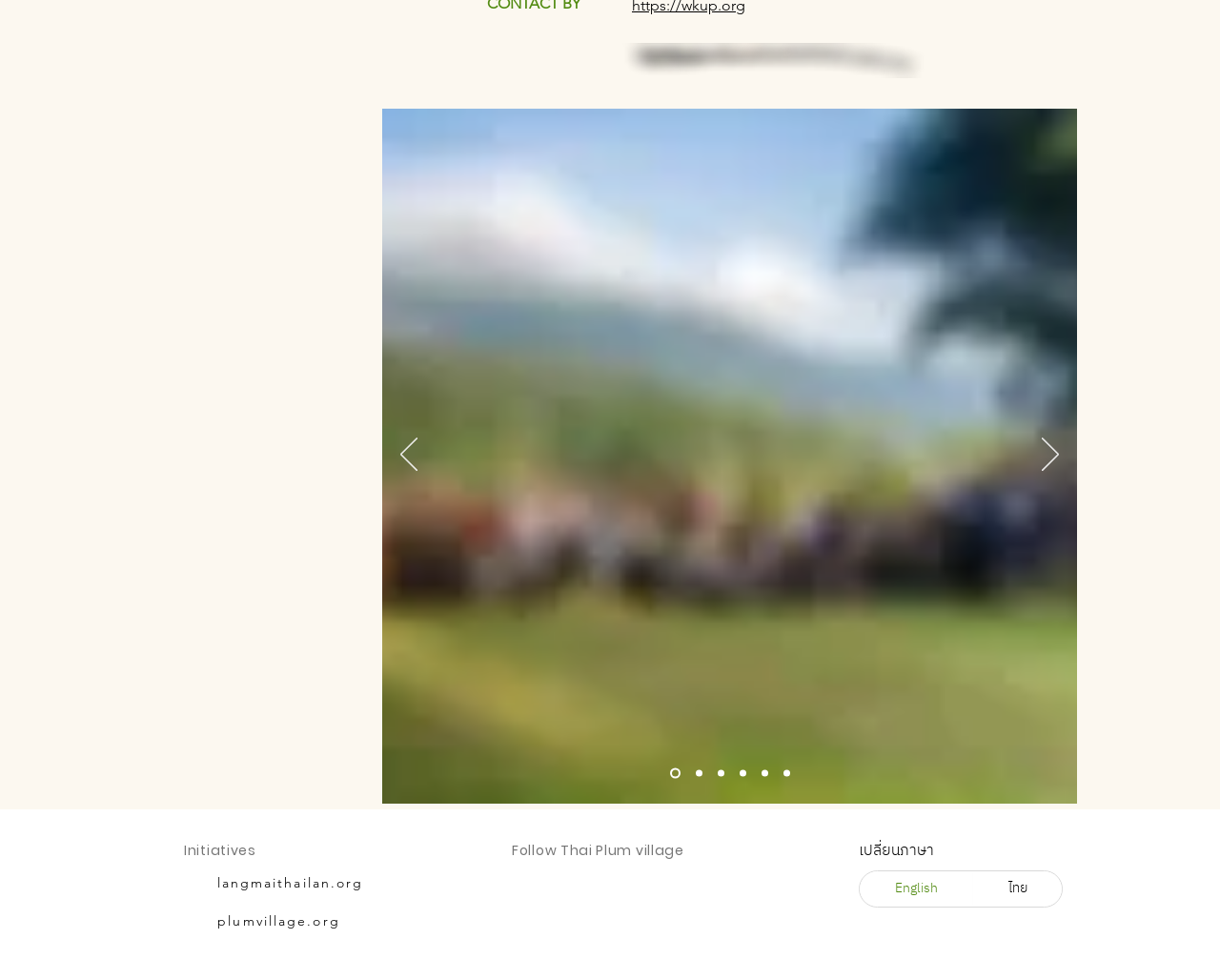Locate the bounding box coordinates of the clickable region to complete the following instruction: "View previous slide."

[0.328, 0.447, 0.342, 0.484]